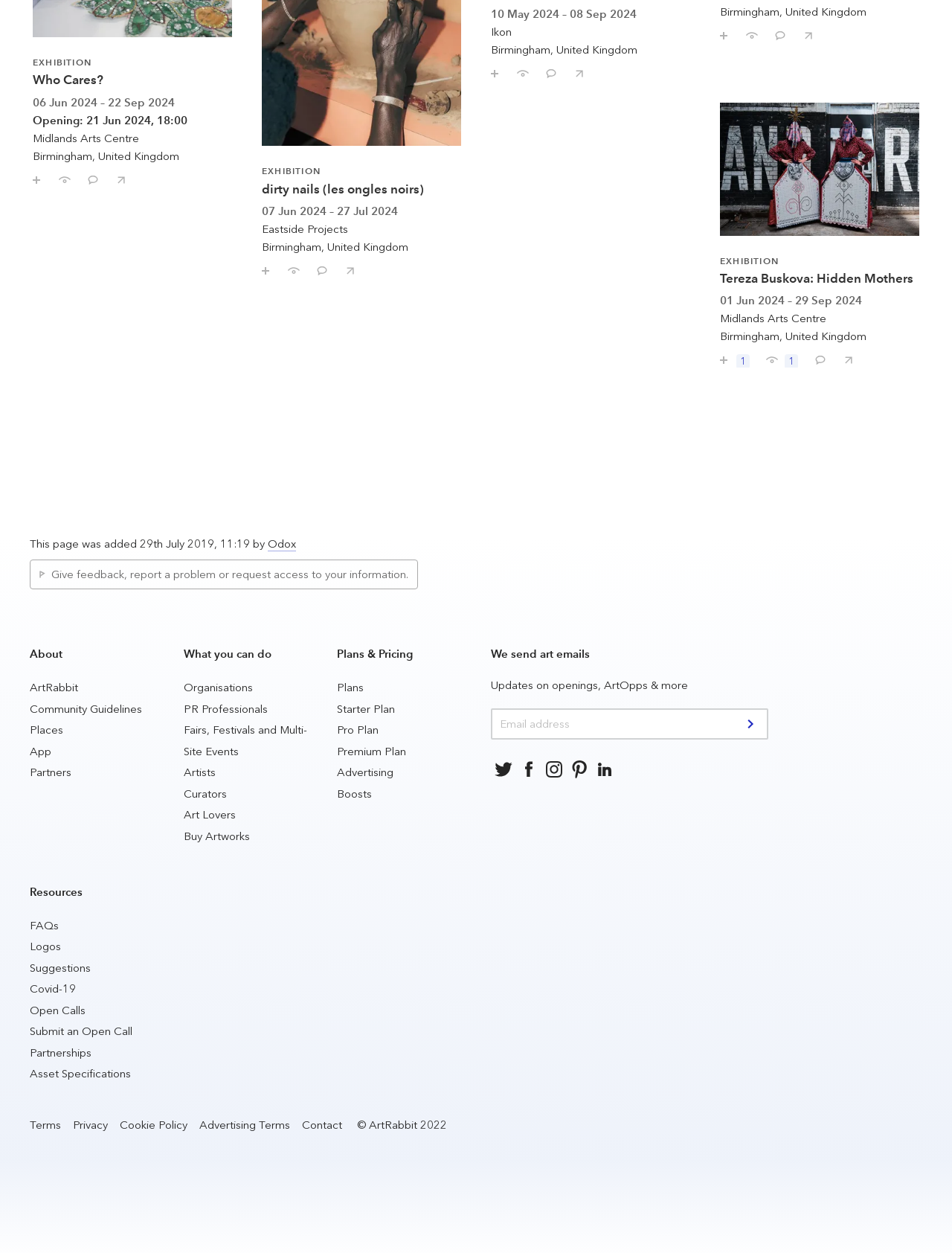Provide a one-word or short-phrase response to the question:
How many social media links are there at the bottom?

5